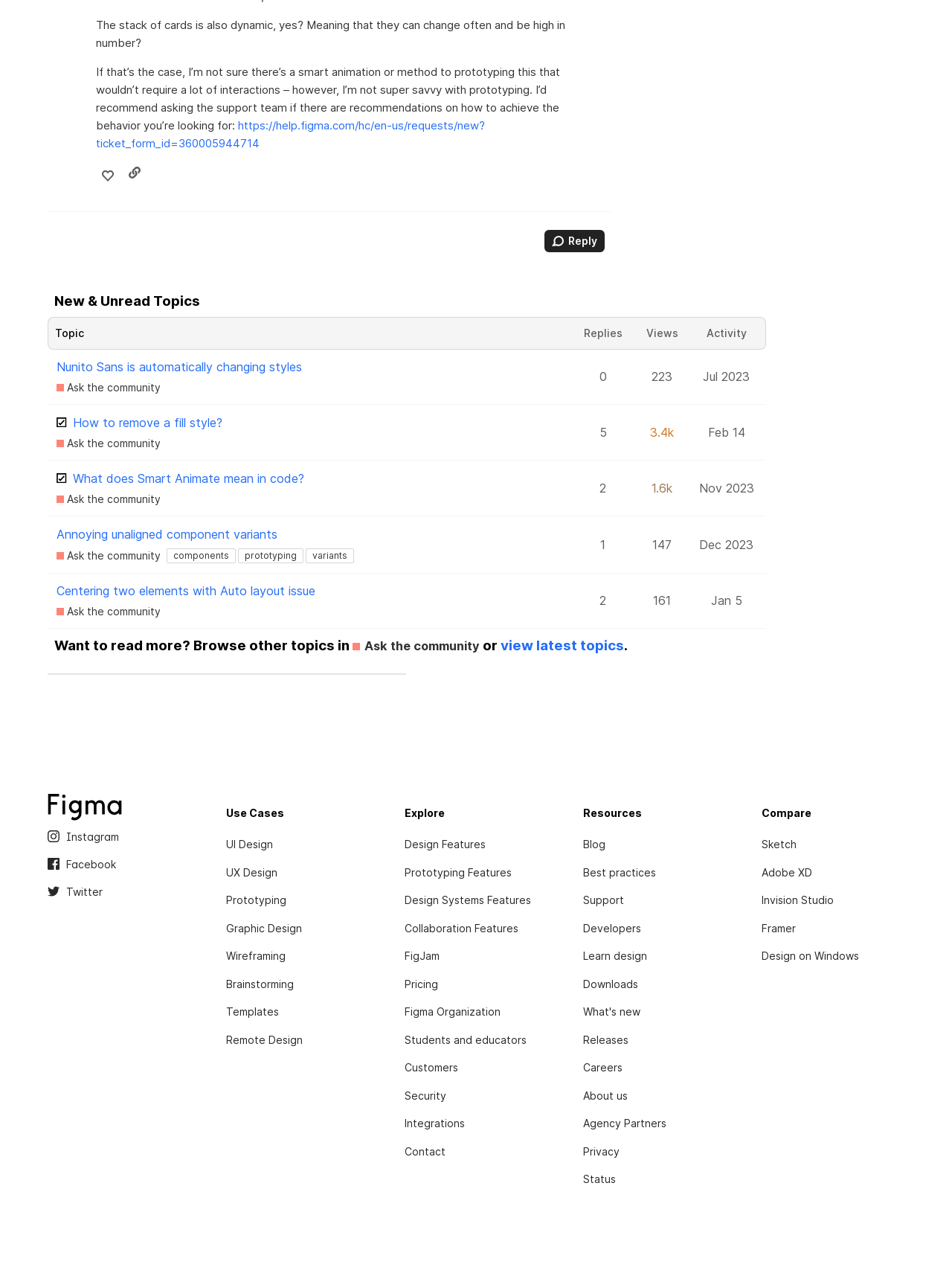Could you find the bounding box coordinates of the clickable area to complete this instruction: "Ask the community"?

[0.059, 0.298, 0.169, 0.308]